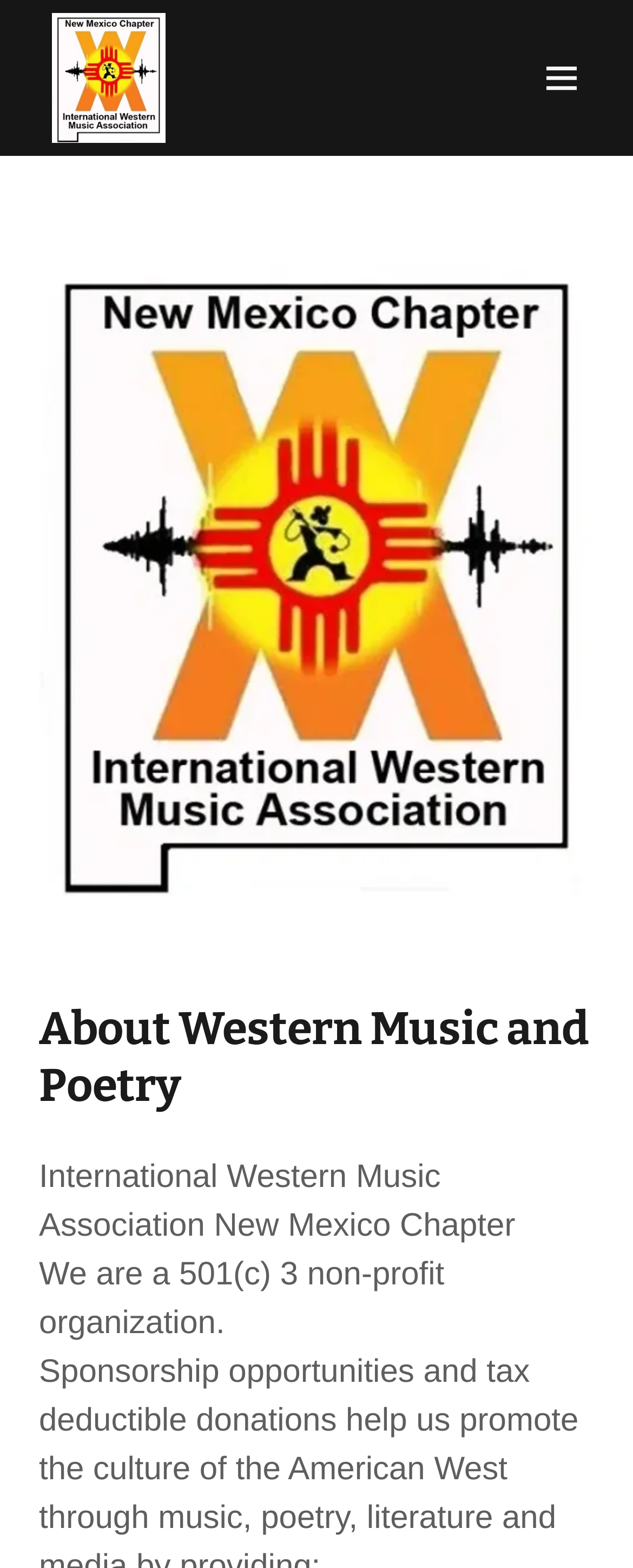Create an in-depth description of the webpage, covering main sections.

The webpage is about promoting the music and poetry of the American West. At the top, there is a main section that spans the entire width of the page. Within this section, there are two elements positioned side by side. On the left, there is a link to the "New Mexico Chapter IWMA" with a corresponding image, taking up about a quarter of the page's width. On the right, there is a hamburger site navigation icon, which is a button with an image, occupying about a tenth of the page's width.

Below the main section, there is a prominent heading that reads "About Western Music and Poetry", centered near the top of the page. Underneath the heading, there is a block of text that provides information about the International Western Music Association New Mexico Chapter, a 501(c) 3 non-profit organization. This text is positioned near the top-left corner of the page.

To the left of the text block, there is a large image that takes up about half of the page's height, stretching from the top to the middle of the page. The image is positioned above the text block, creating a visually appealing layout. Overall, the webpage has a clean and organized structure, making it easy to navigate and find information about the organization and its mission.